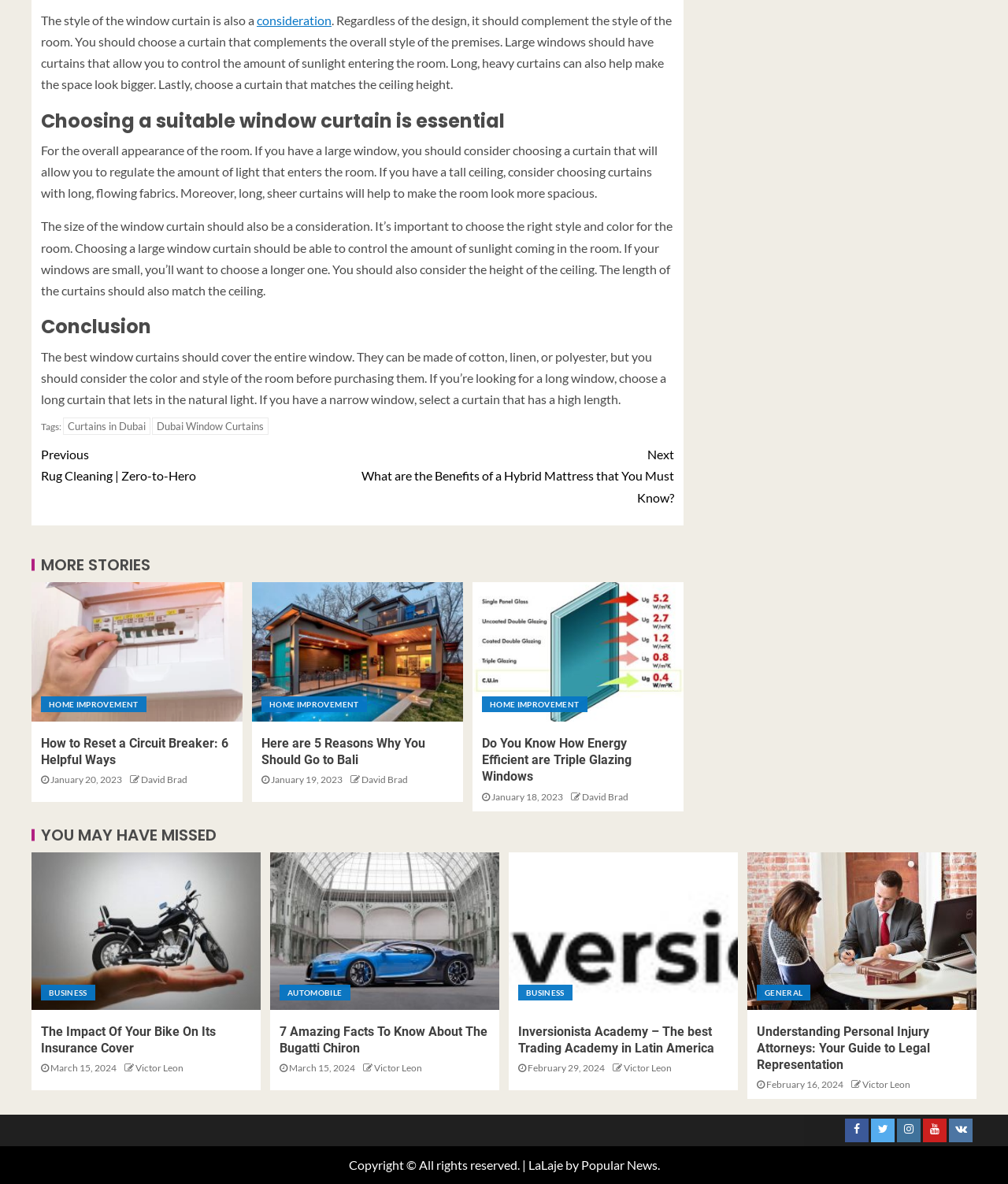What is the category of the article 'Inversionista Academy – The best Trading Academy in Latin America'?
Provide a thorough and detailed answer to the question.

The article 'Inversionista Academy – The best Trading Academy in Latin America' falls under the category of BUSINESS, as indicated by the link above the article's title.